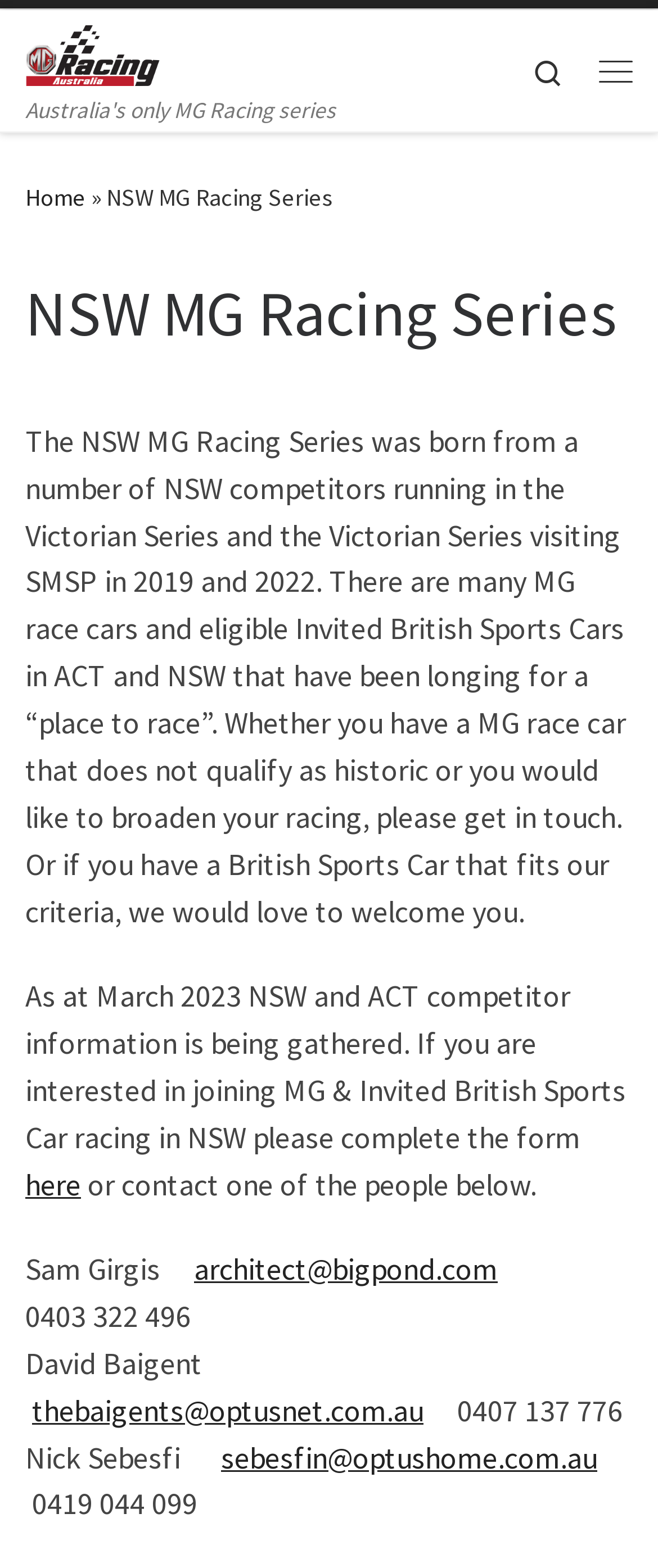Could you determine the bounding box coordinates of the clickable element to complete the instruction: "Click on the 'Skip to content' link"? Provide the coordinates as four float numbers between 0 and 1, i.e., [left, top, right, bottom].

[0.01, 0.004, 0.377, 0.056]